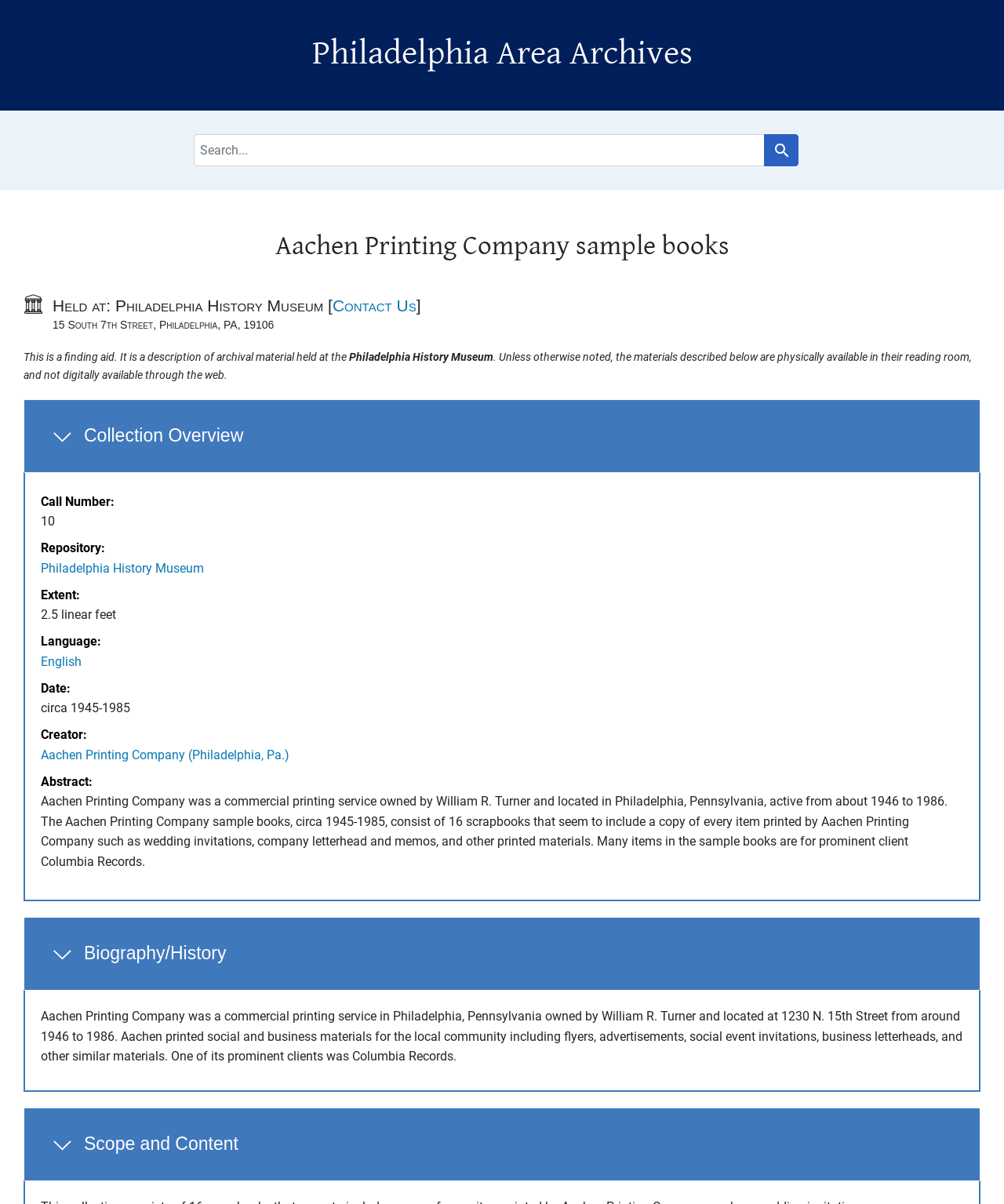Determine the bounding box coordinates for the area that needs to be clicked to fulfill this task: "Contact Us". The coordinates must be given as four float numbers between 0 and 1, i.e., [left, top, right, bottom].

[0.331, 0.246, 0.415, 0.261]